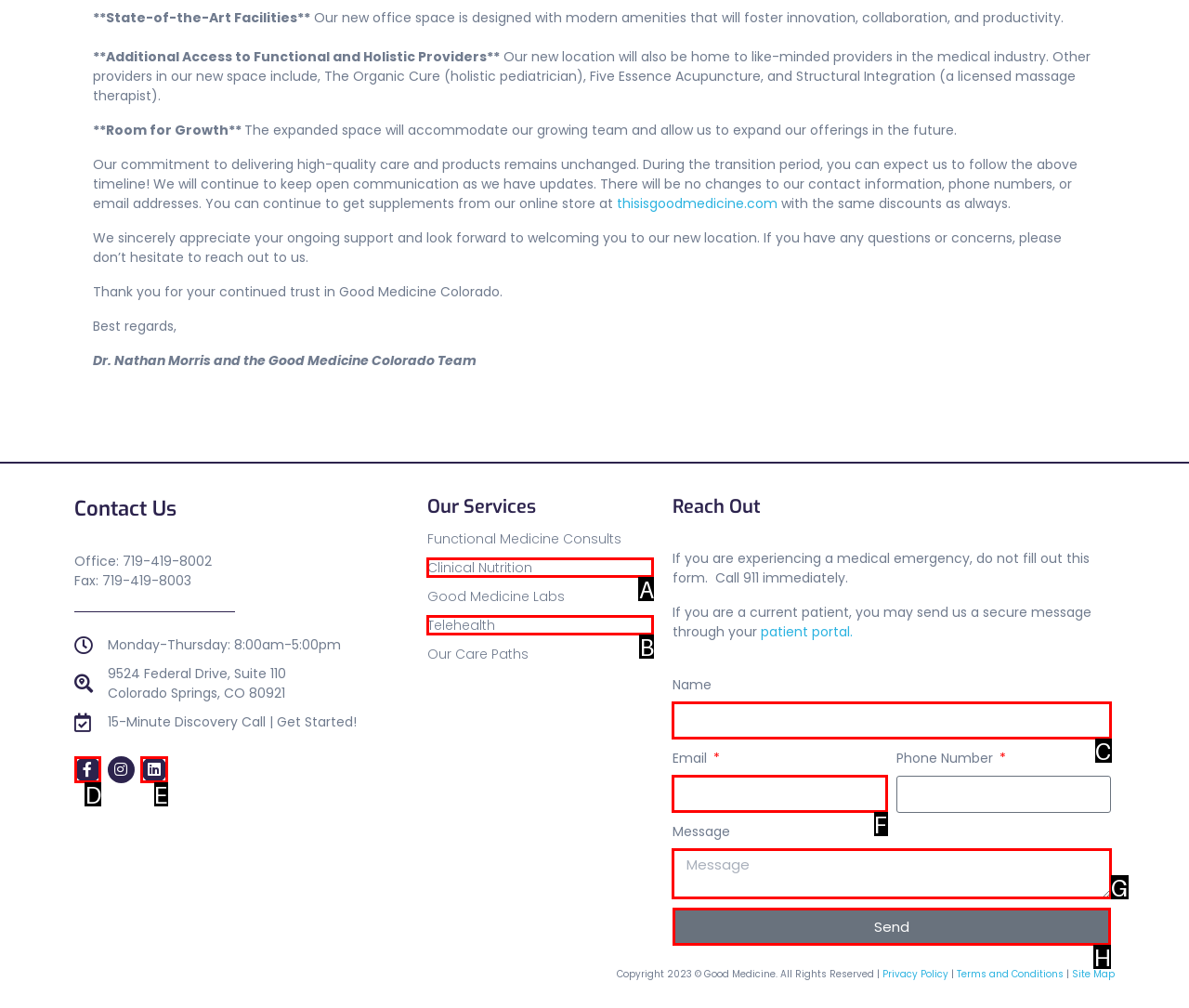Out of the given choices, which letter corresponds to the UI element required to Click the 'Send' button? Answer with the letter.

H